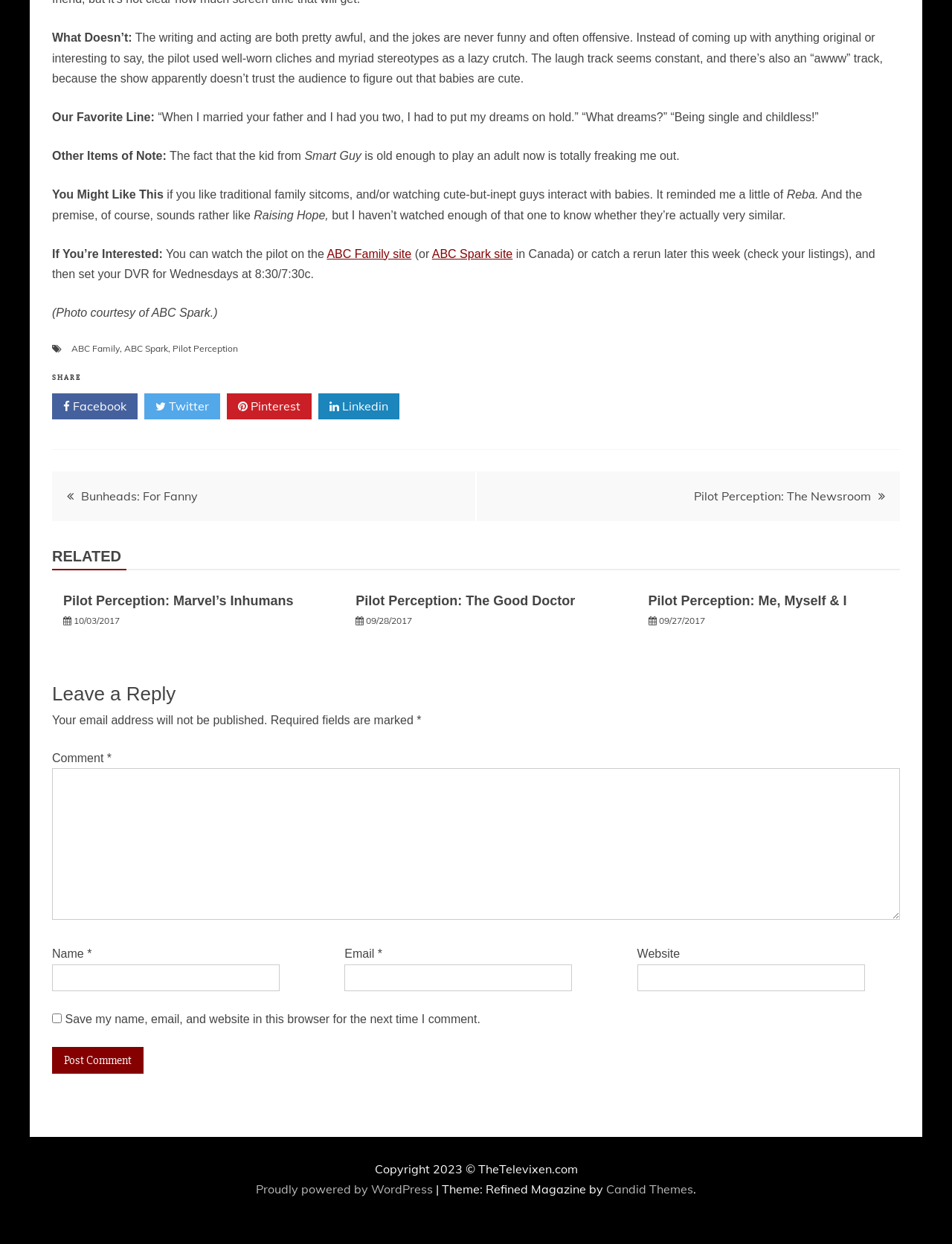What is the purpose of the 'Pilot Perception' section?
Using the visual information from the image, give a one-word or short-phrase answer.

To review pilot episodes